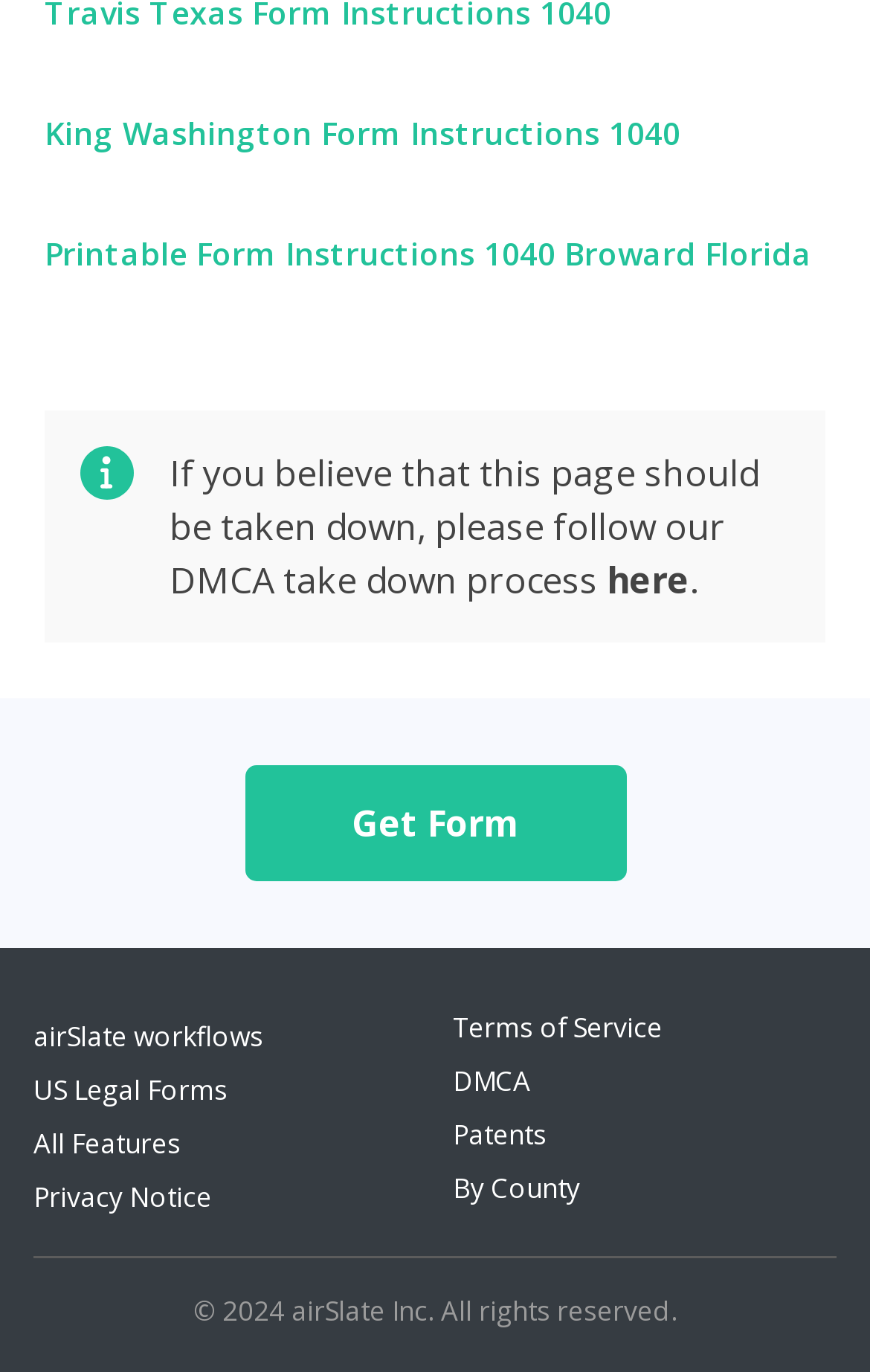Find the bounding box coordinates of the clickable area that will achieve the following instruction: "Get Form".

[0.281, 0.582, 0.719, 0.618]